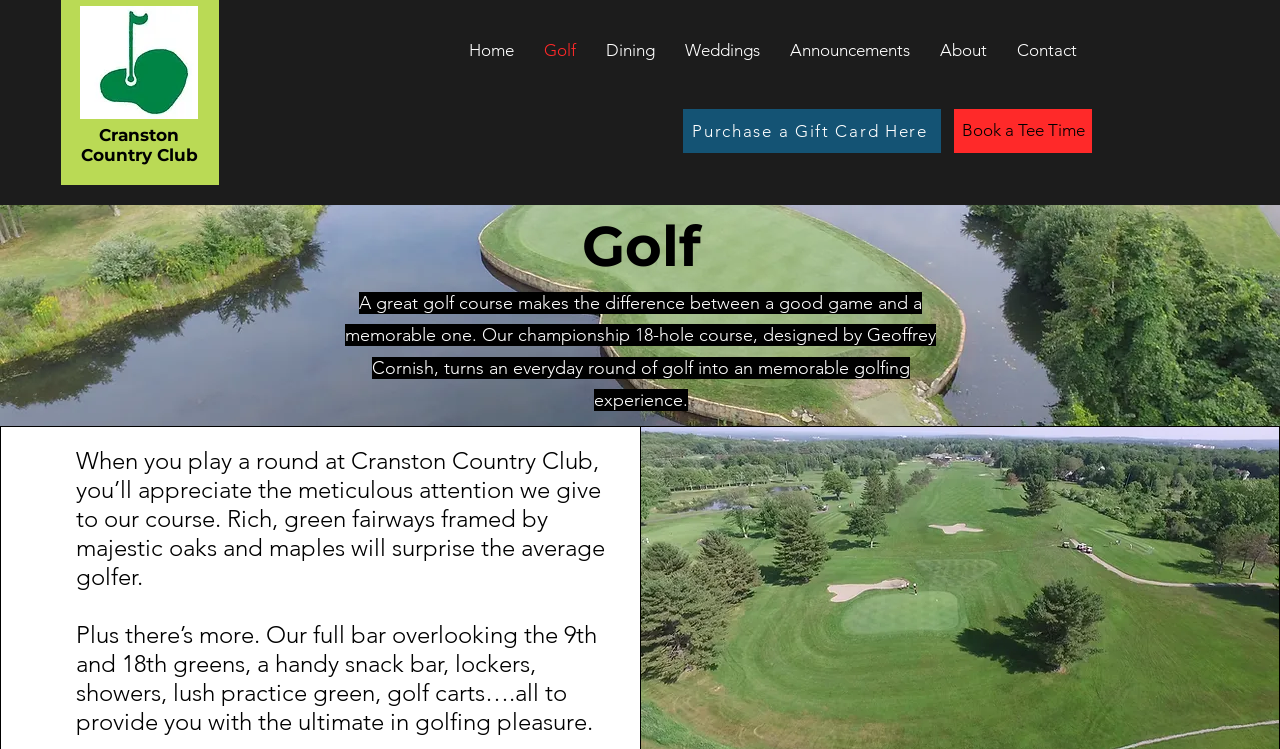Please specify the bounding box coordinates for the clickable region that will help you carry out the instruction: "Book a tee time".

[0.745, 0.146, 0.853, 0.204]